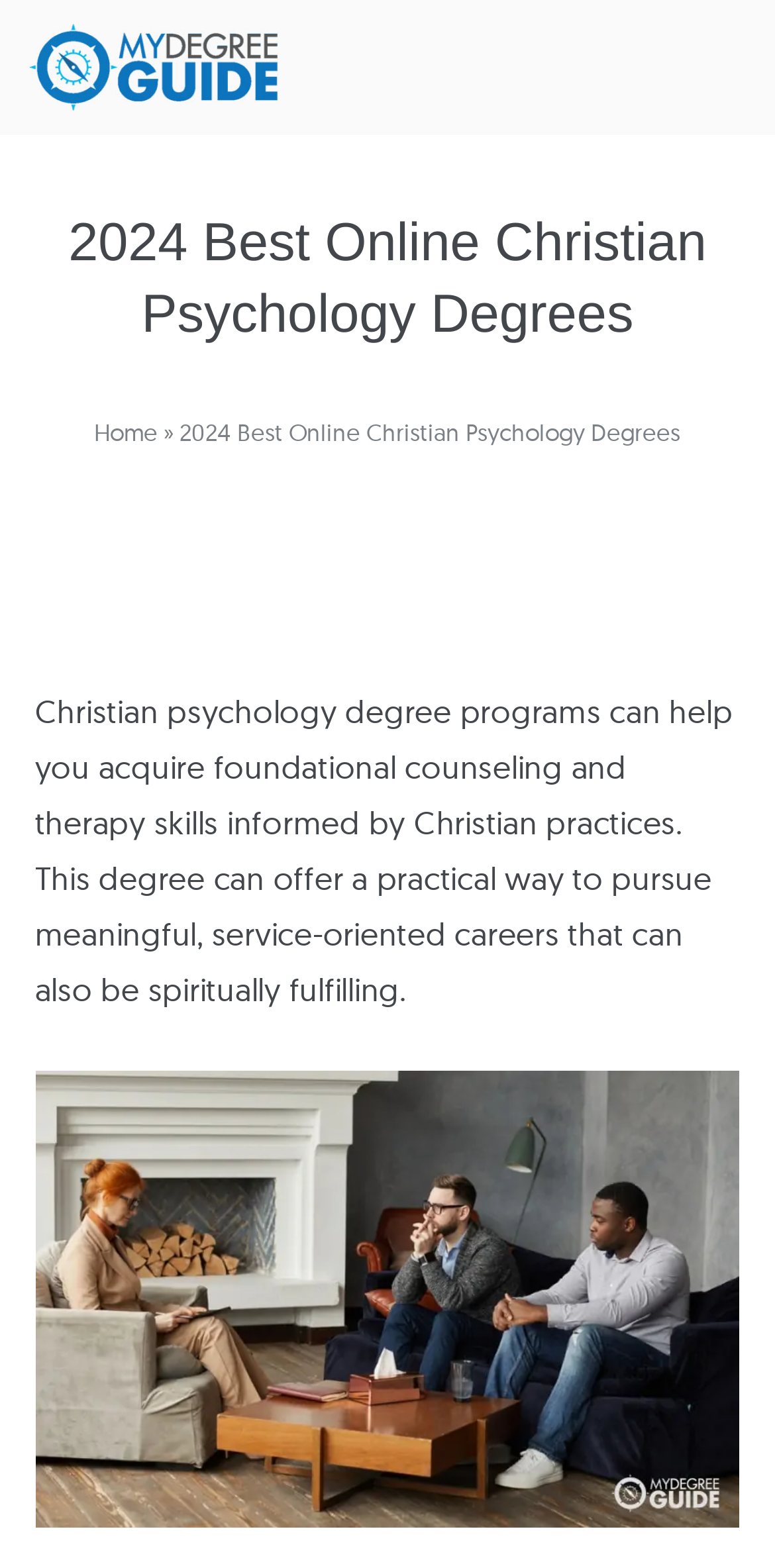Extract the top-level heading from the webpage and provide its text.

2024 Best Online Christian Psychology Degrees